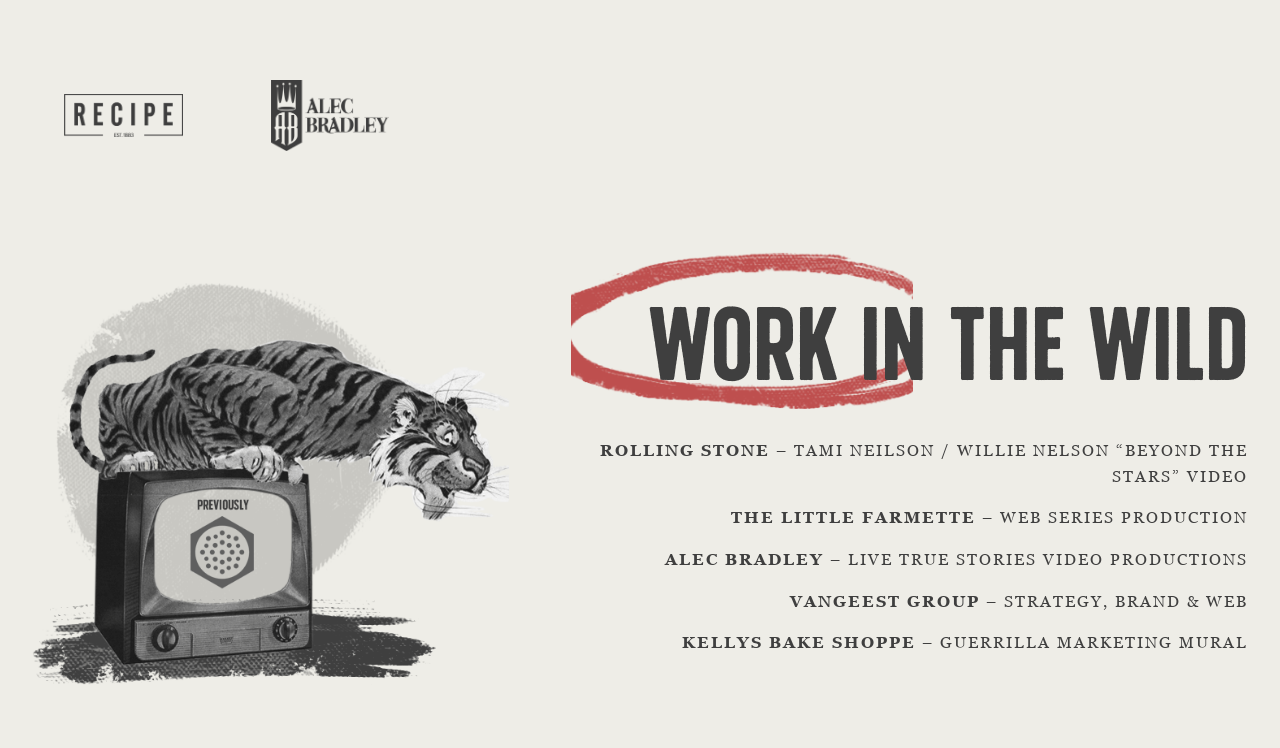Answer the question in a single word or phrase:
How many links are there in the section?

5